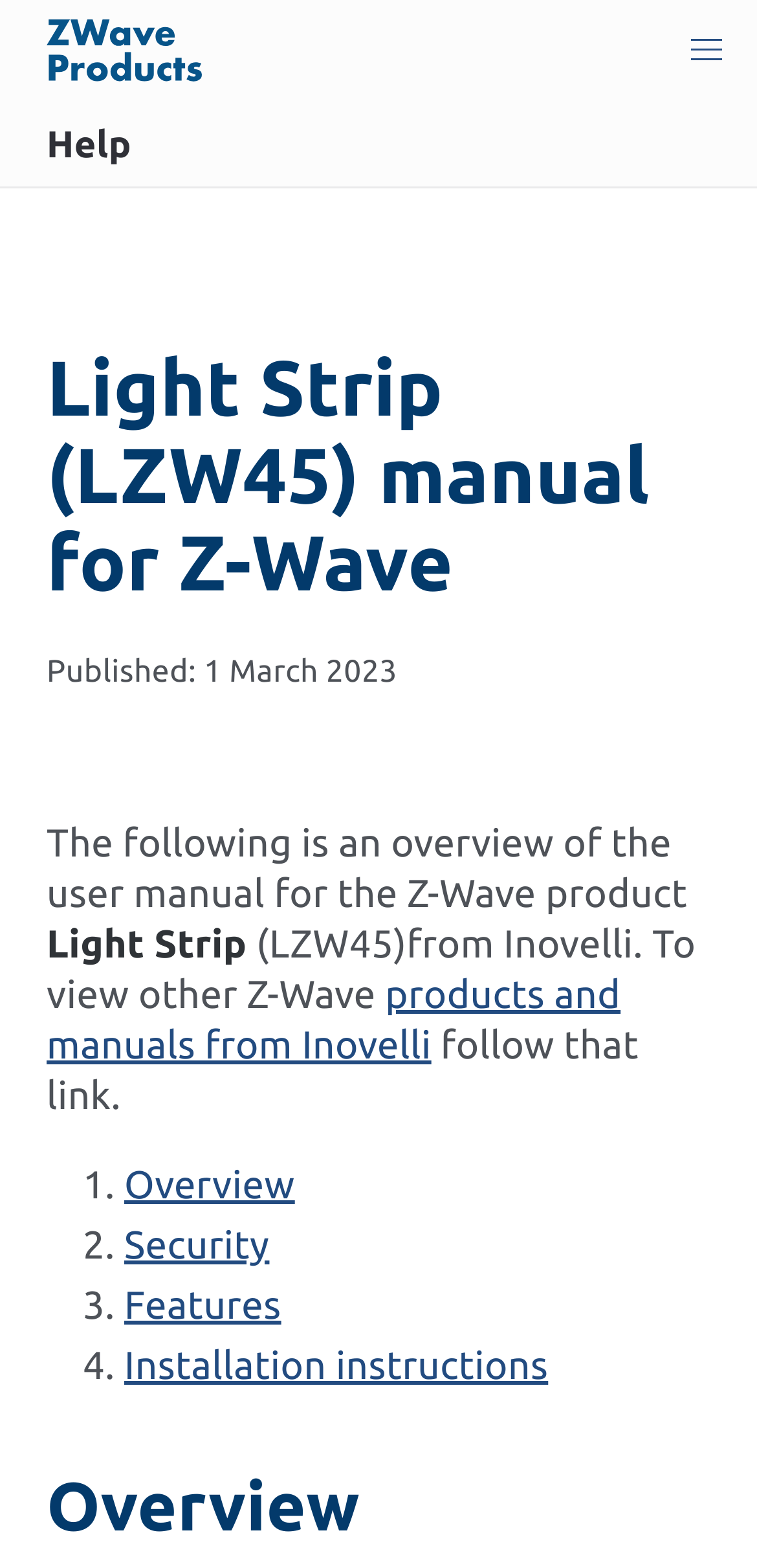What is the publication date of the manual?
Using the image, elaborate on the answer with as much detail as possible.

I found the publication date by looking at the static text element that says 'Published: 1 March 2023'.